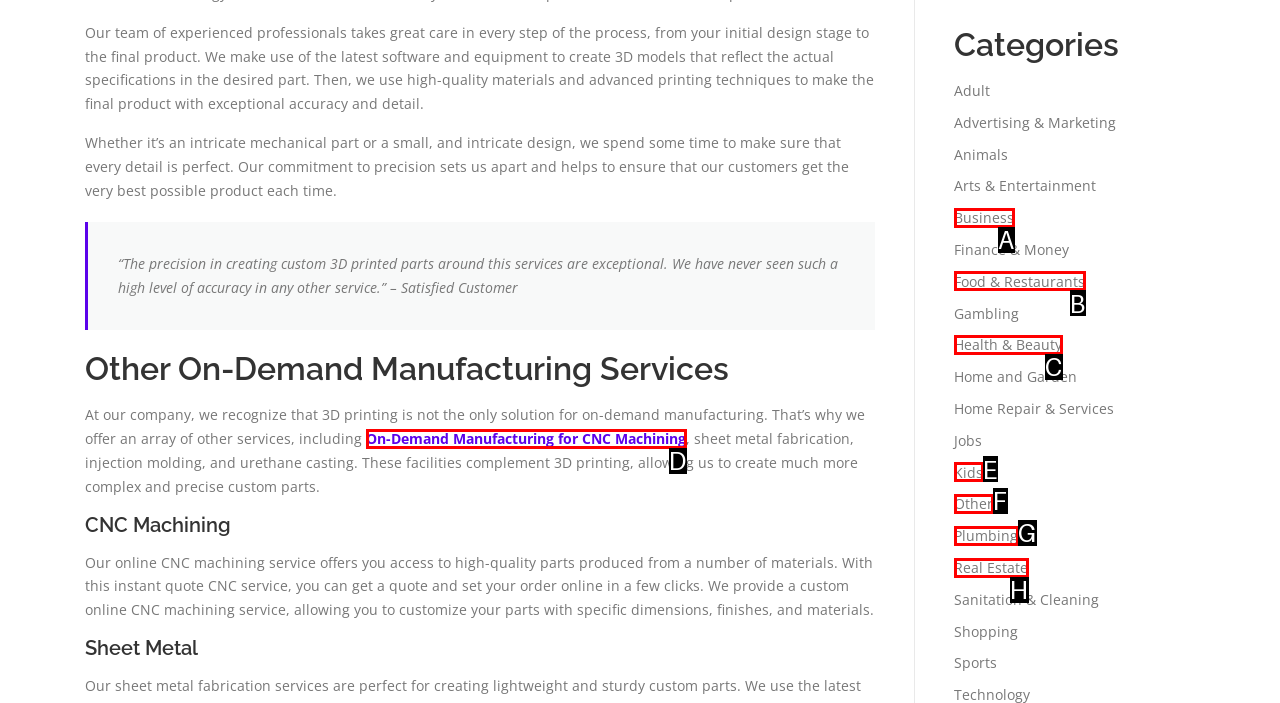Specify which element within the red bounding boxes should be clicked for this task: Click on 'On-Demand Manufacturing for CNC Machining' Respond with the letter of the correct option.

D